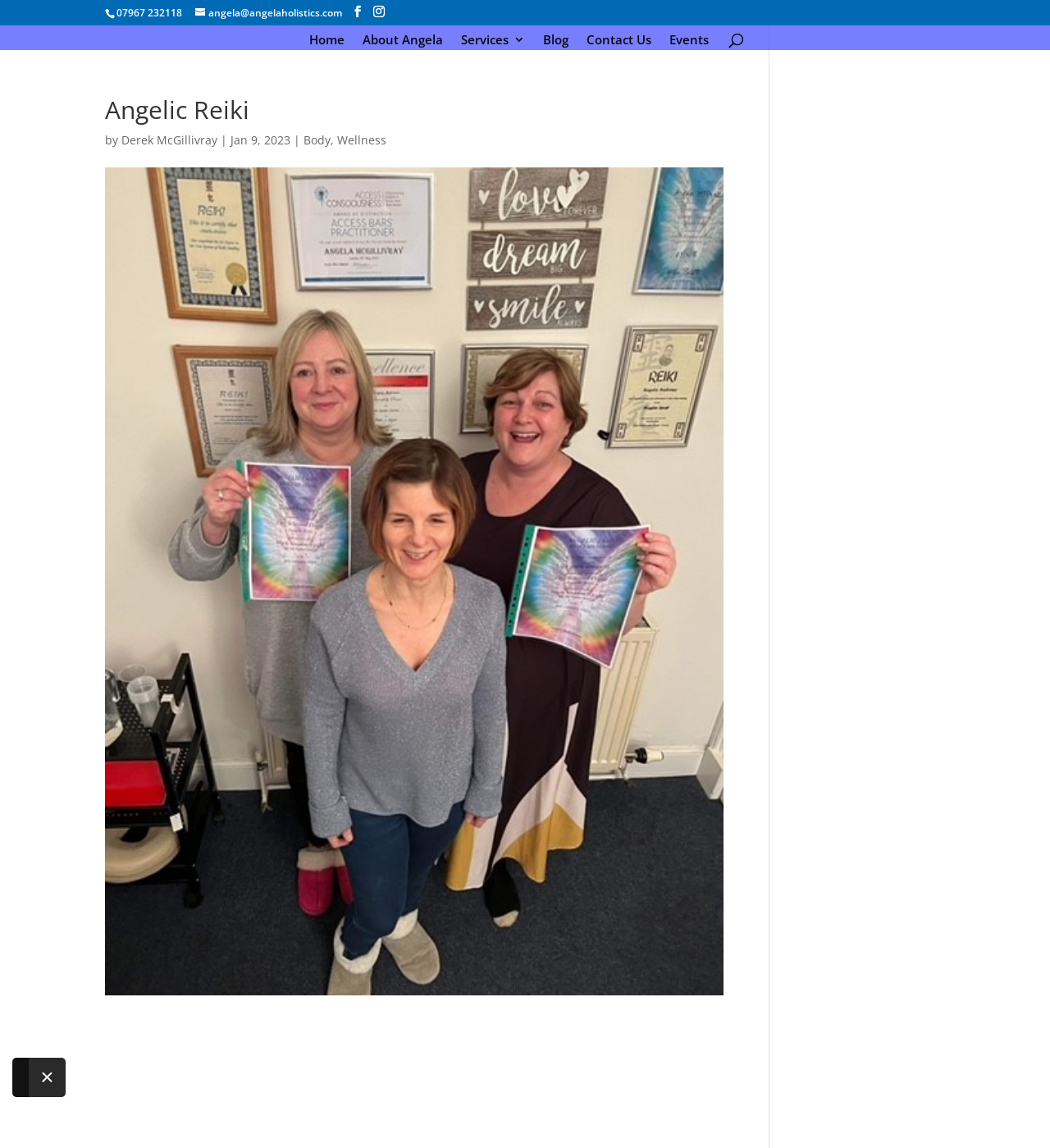Please locate the bounding box coordinates of the element that should be clicked to achieve the given instruction: "read about Angelic Reiki".

[0.1, 0.085, 0.689, 0.114]